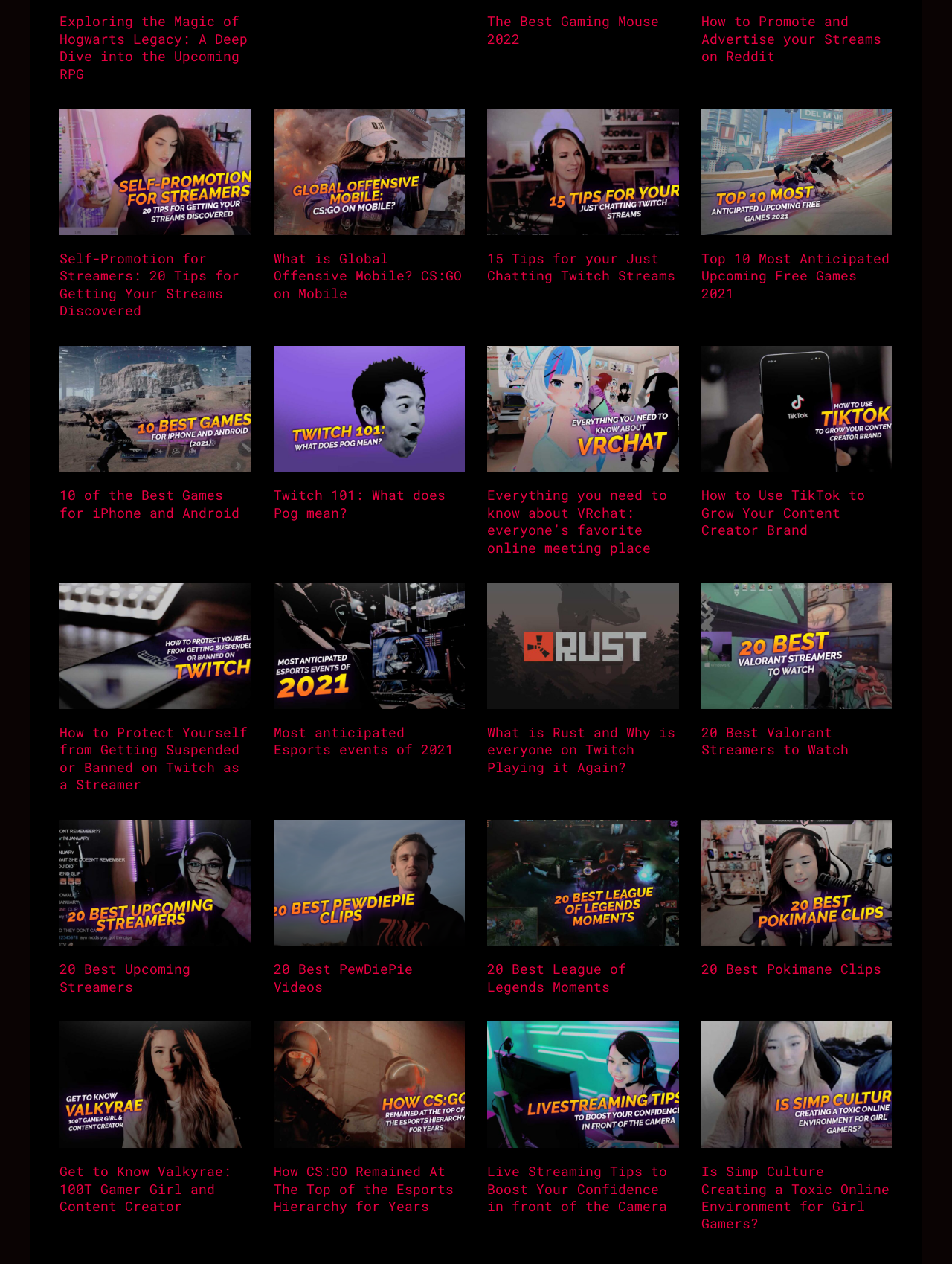What is the topic of the article at the bottom of the webpage?
Refer to the image and provide a one-word or short phrase answer.

Valkyrae